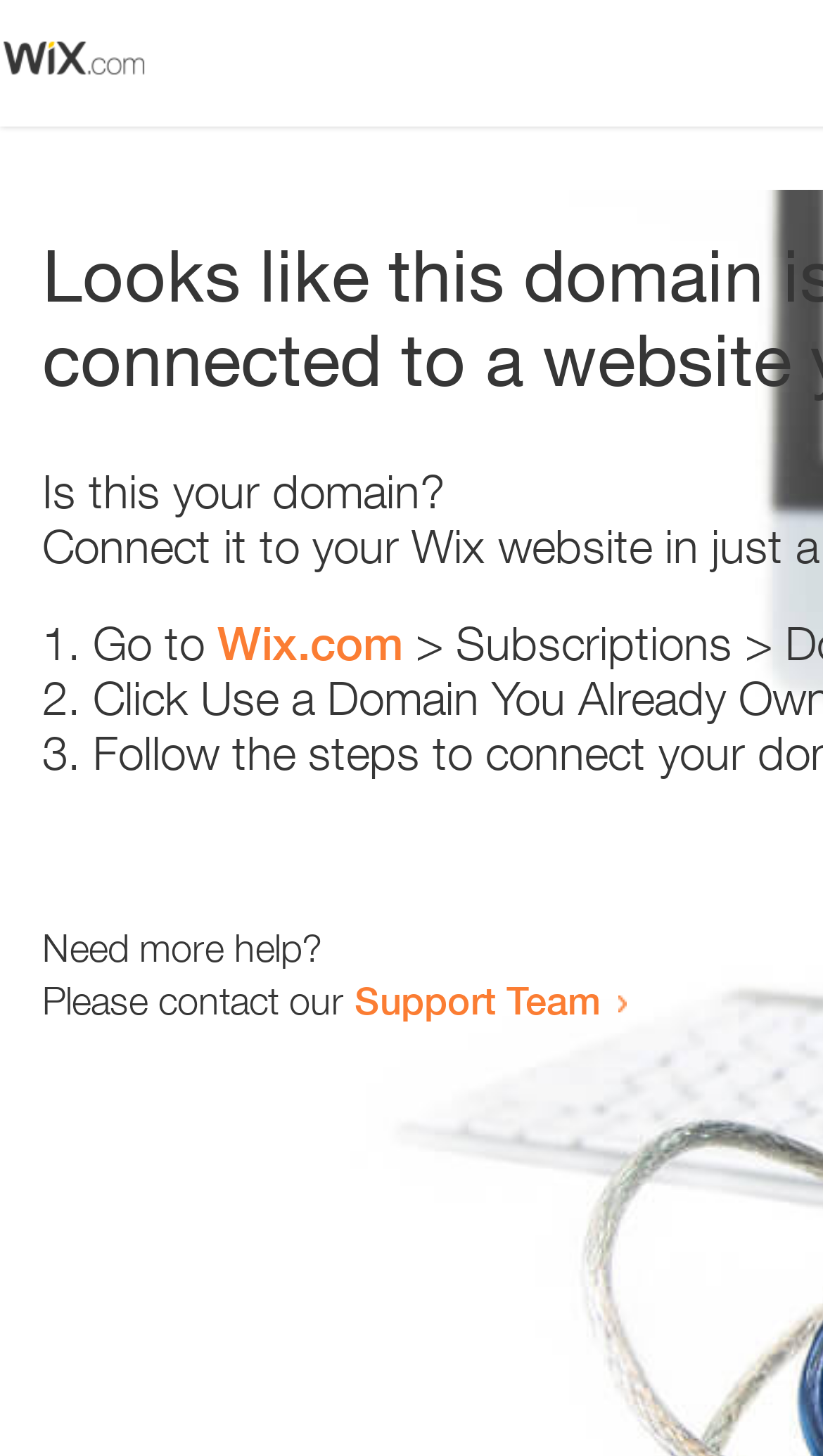Please reply with a single word or brief phrase to the question: 
What is the support team contact method?

Link